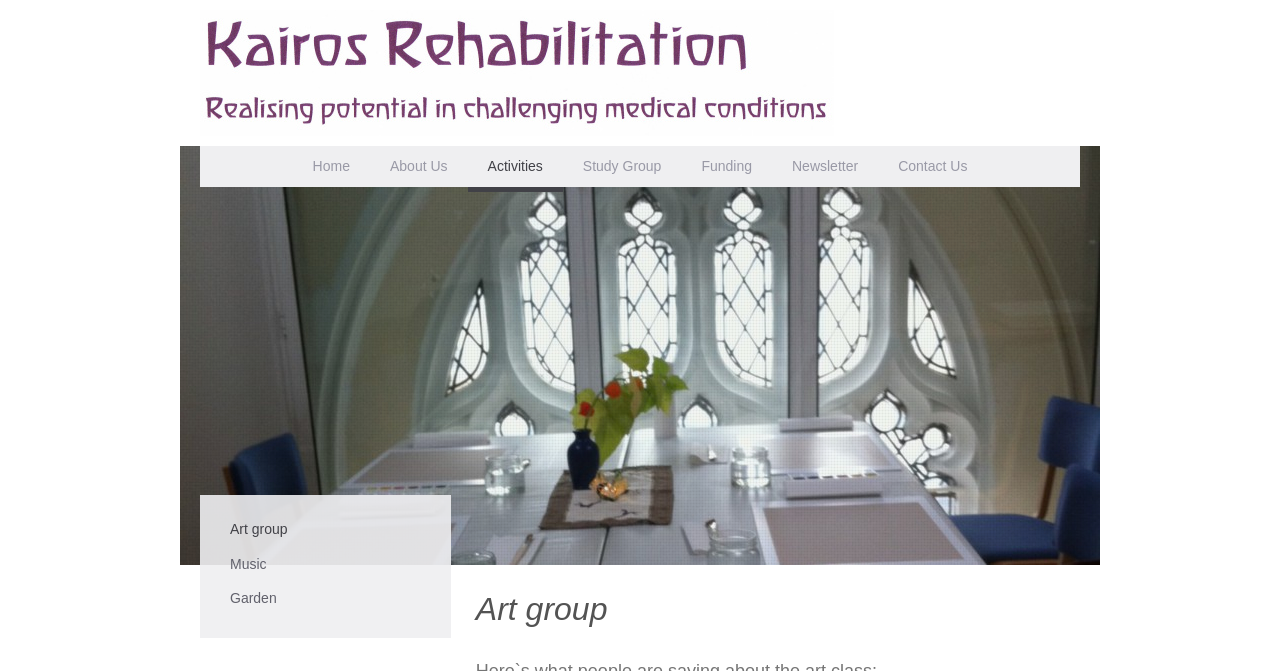Identify the bounding box coordinates for the element you need to click to achieve the following task: "explore art group activities". Provide the bounding box coordinates as four float numbers between 0 and 1, in the form [left, top, right, bottom].

[0.172, 0.767, 0.236, 0.818]